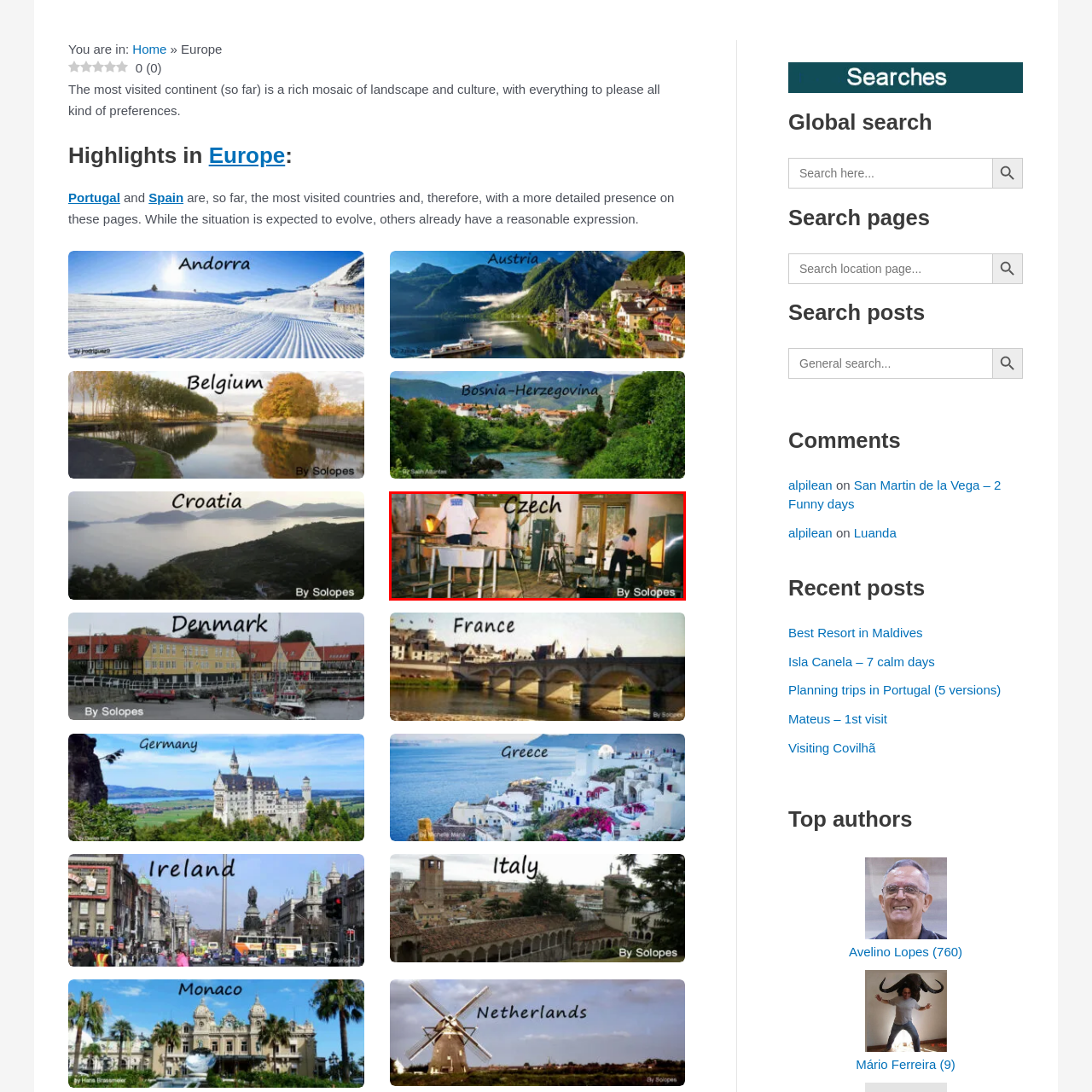Give an in-depth description of the image highlighted with the red boundary.

This image titled "Czech" captures a dynamic scene within a workshop setting, where artisans are engaged in the art of glass-making, a traditional craft that the Czech Republic is renowned for. The environment features exposed wooden flooring and various tools characteristic of a glass studio, indicating a hands-on and immersive approach to craftsmanship. 

In the foreground, a worker is seen standing at a table, likely preparing materials or tools for the glass-making process. In the background, multiple figures are actively collaborating, embodying the rich, communal spirit of this intricate trade. The dramatic lighting highlights the fiery glow of furnaces, adding to the vibrant atmosphere of creativity and labor.

The image is credited to Solopes, suggesting it might be part of a broader collection that showcases the artistry and skill present in Czech craftsmanship. This piece not only highlights the physical labor involved but also serves as a testament to the cultural significance of glass-making in Czech history and its continuing legacy in modern artisanship.